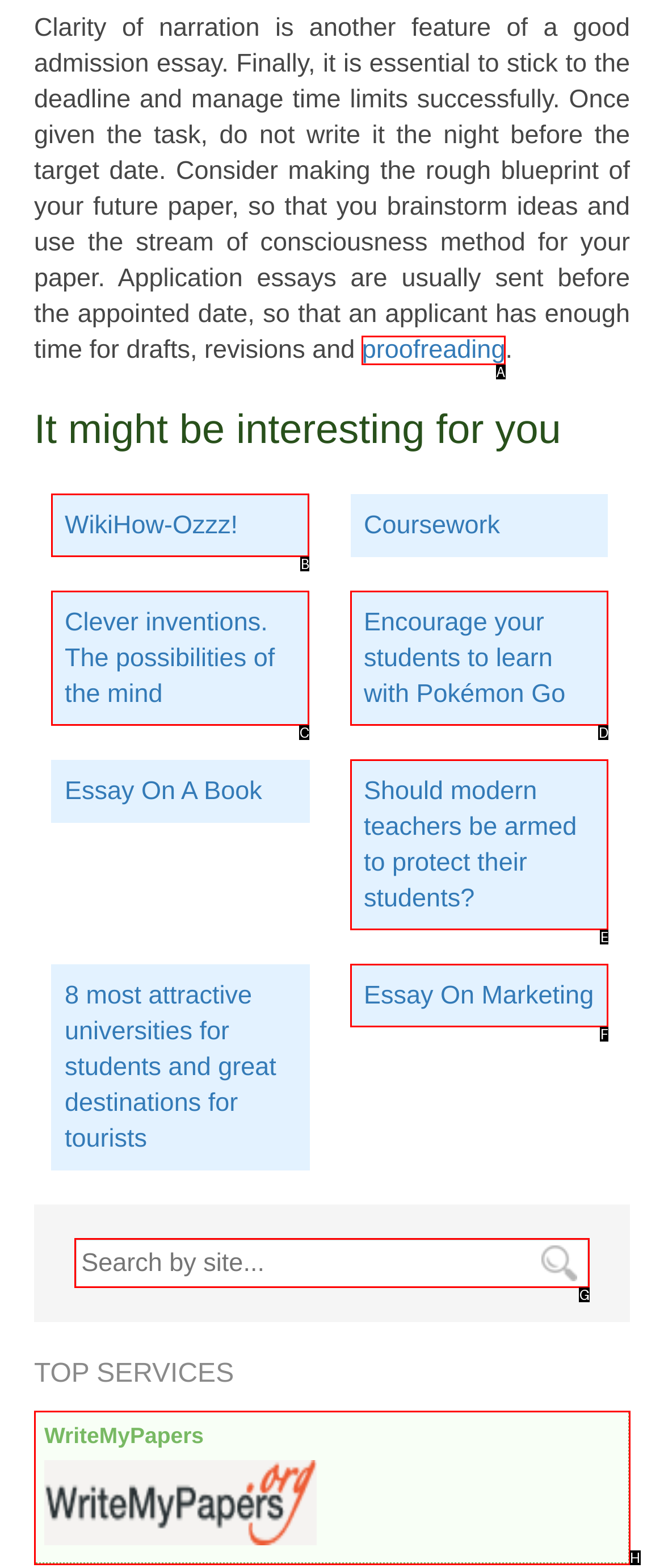Select the HTML element that corresponds to the description: proofreading
Reply with the letter of the correct option from the given choices.

A